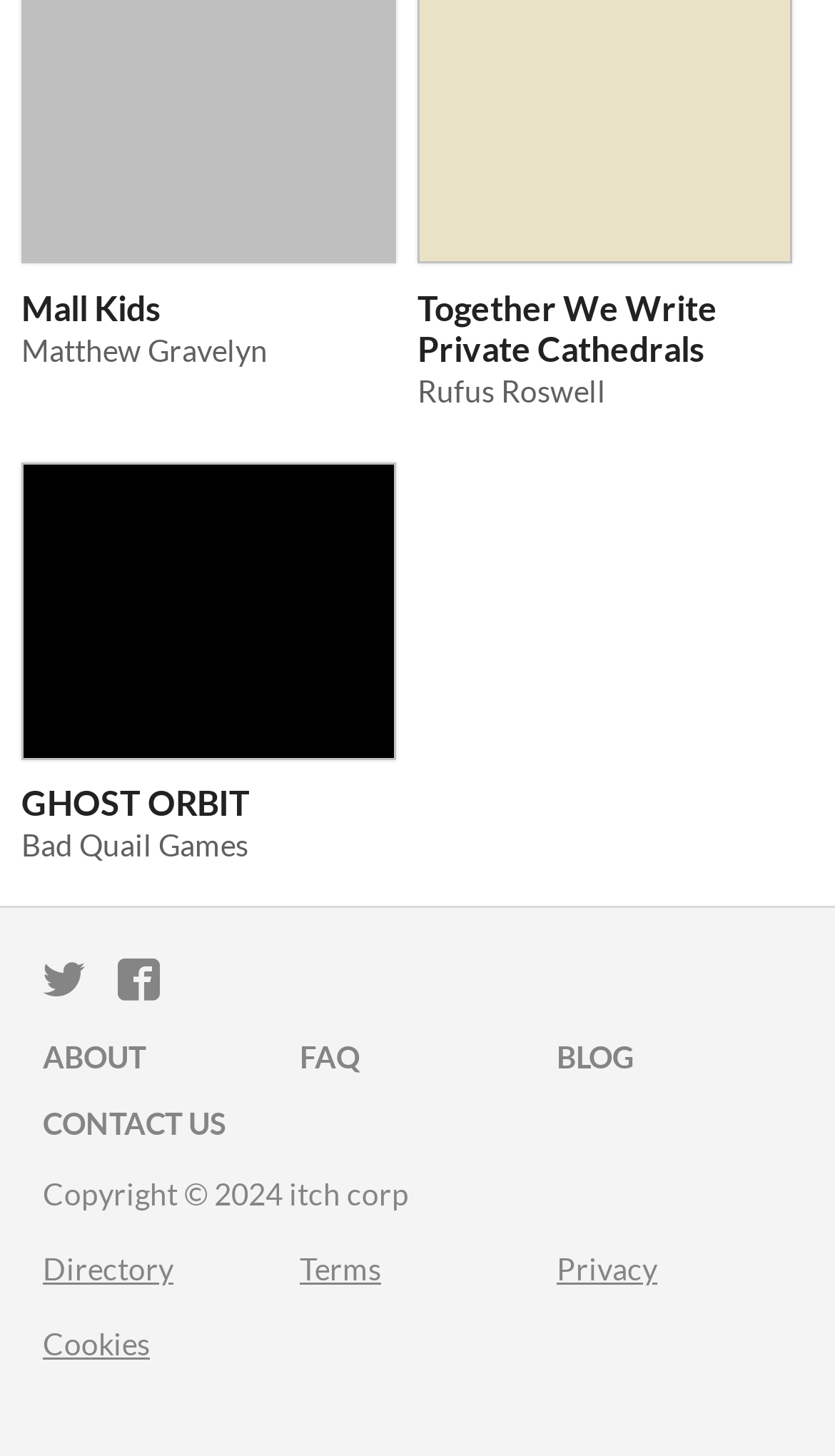Determine the bounding box coordinates for the area that should be clicked to carry out the following instruction: "Read the blog".

[0.667, 0.711, 0.949, 0.742]